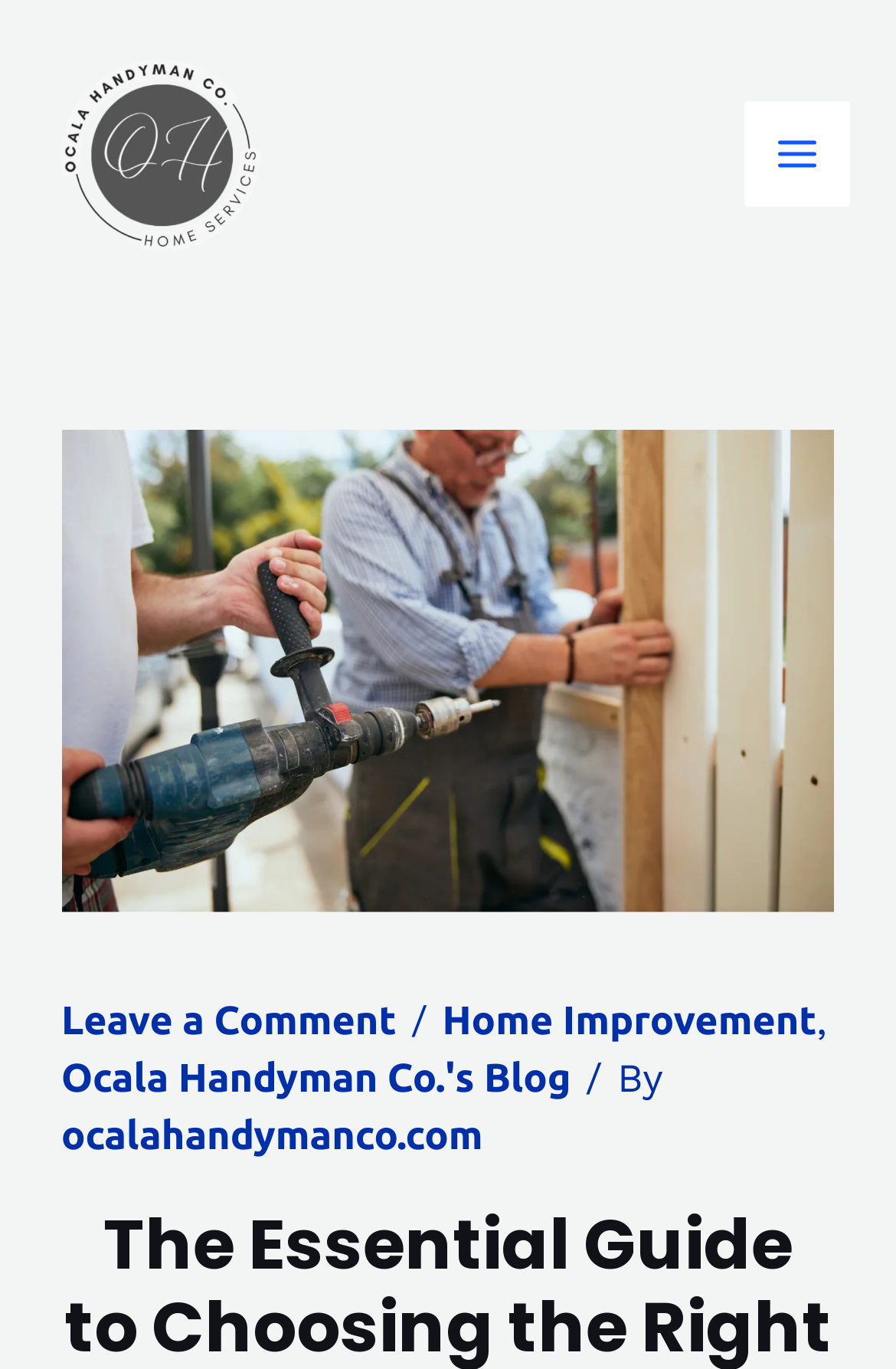Use a single word or phrase to respond to the question:
What is the logo of the company?

Ocala Handyman Co.